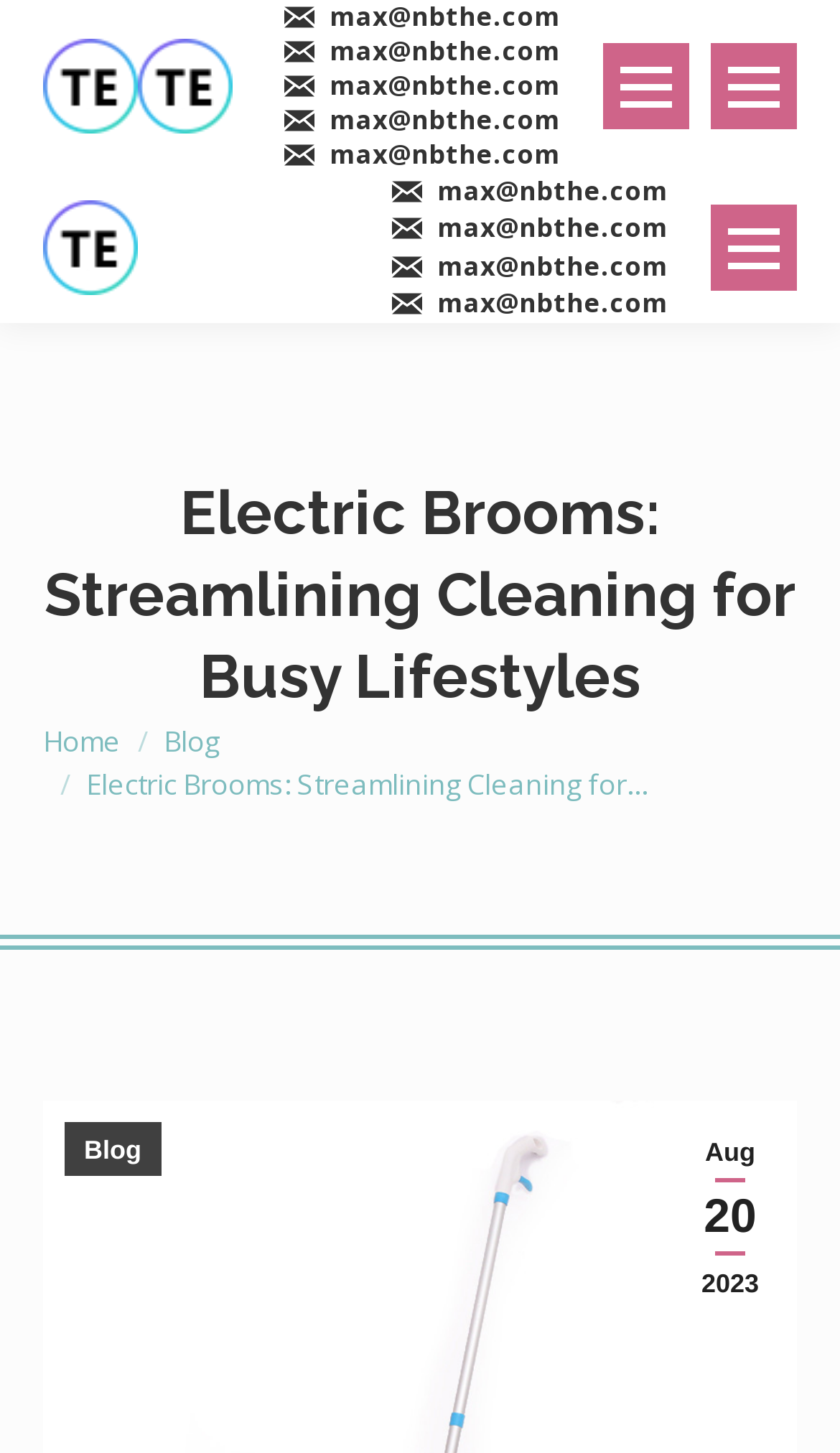Please determine the bounding box coordinates of the area that needs to be clicked to complete this task: 'Read the blog post'. The coordinates must be four float numbers between 0 and 1, formatted as [left, top, right, bottom].

[0.103, 0.526, 0.774, 0.553]